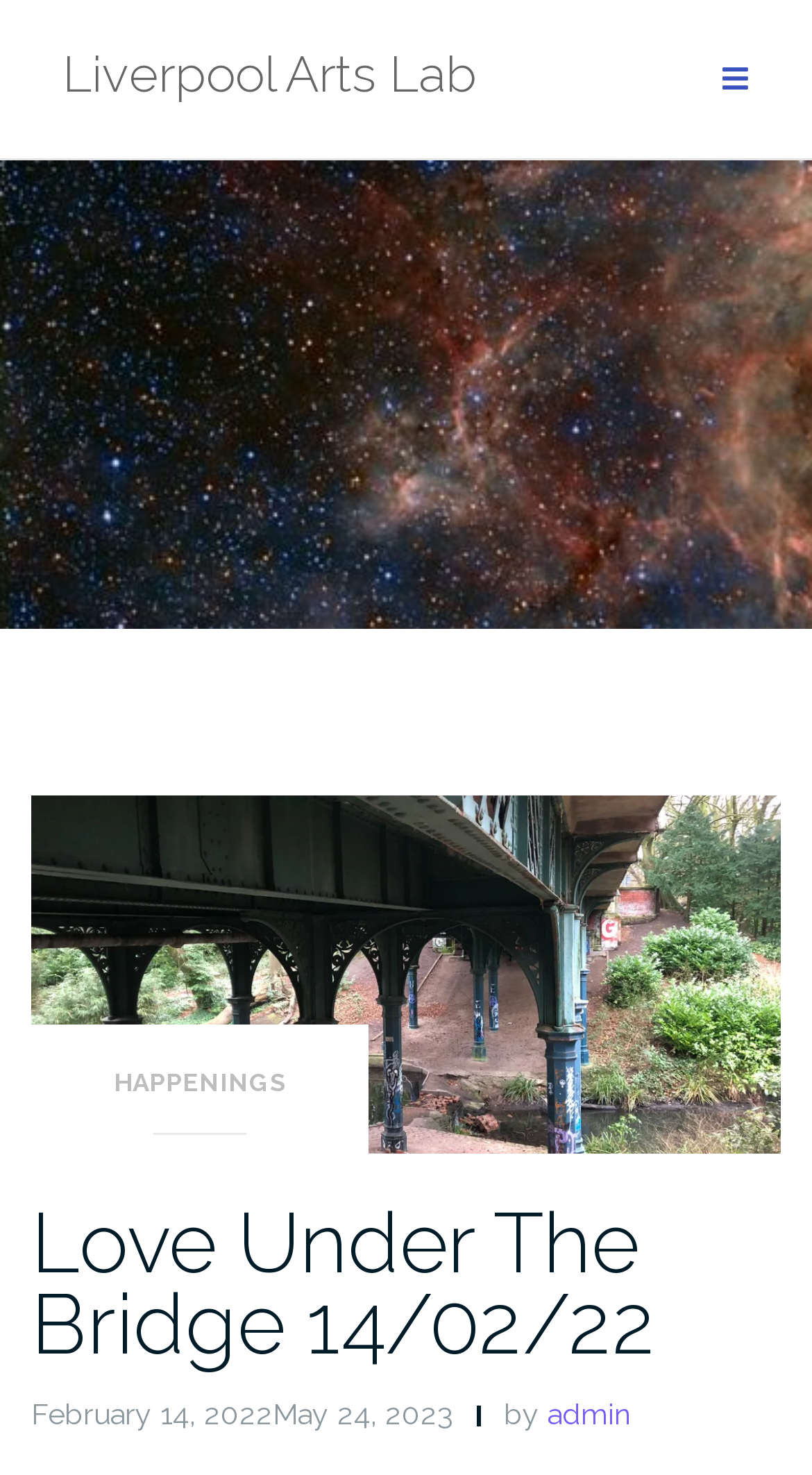Answer the following inquiry with a single word or phrase:
How many links are there under the header?

3